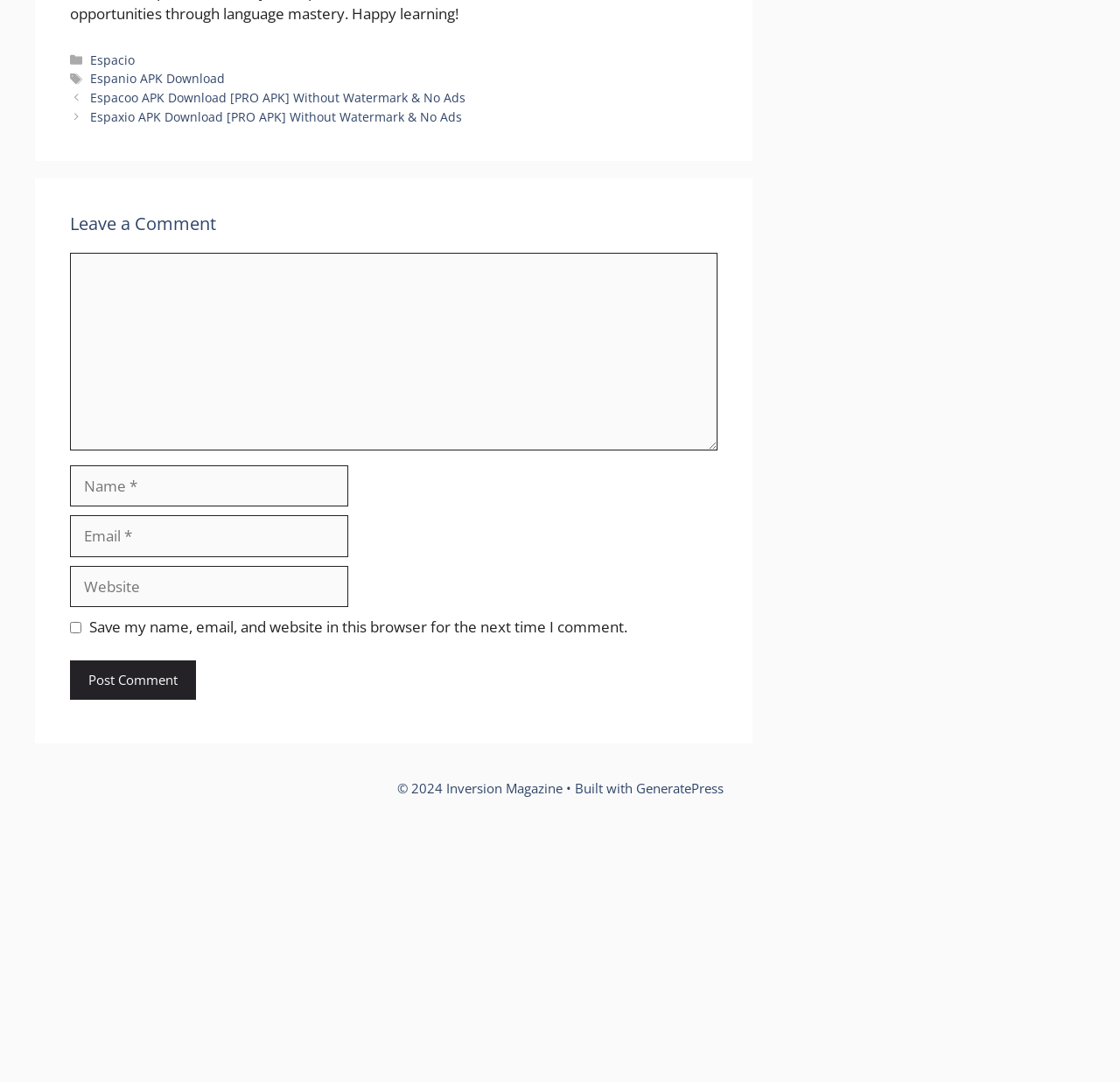Carefully observe the image and respond to the question with a detailed answer:
What is the category of the post?

The category of the post is 'Espacio', which is indicated by the link 'Espacio' in the footer section.